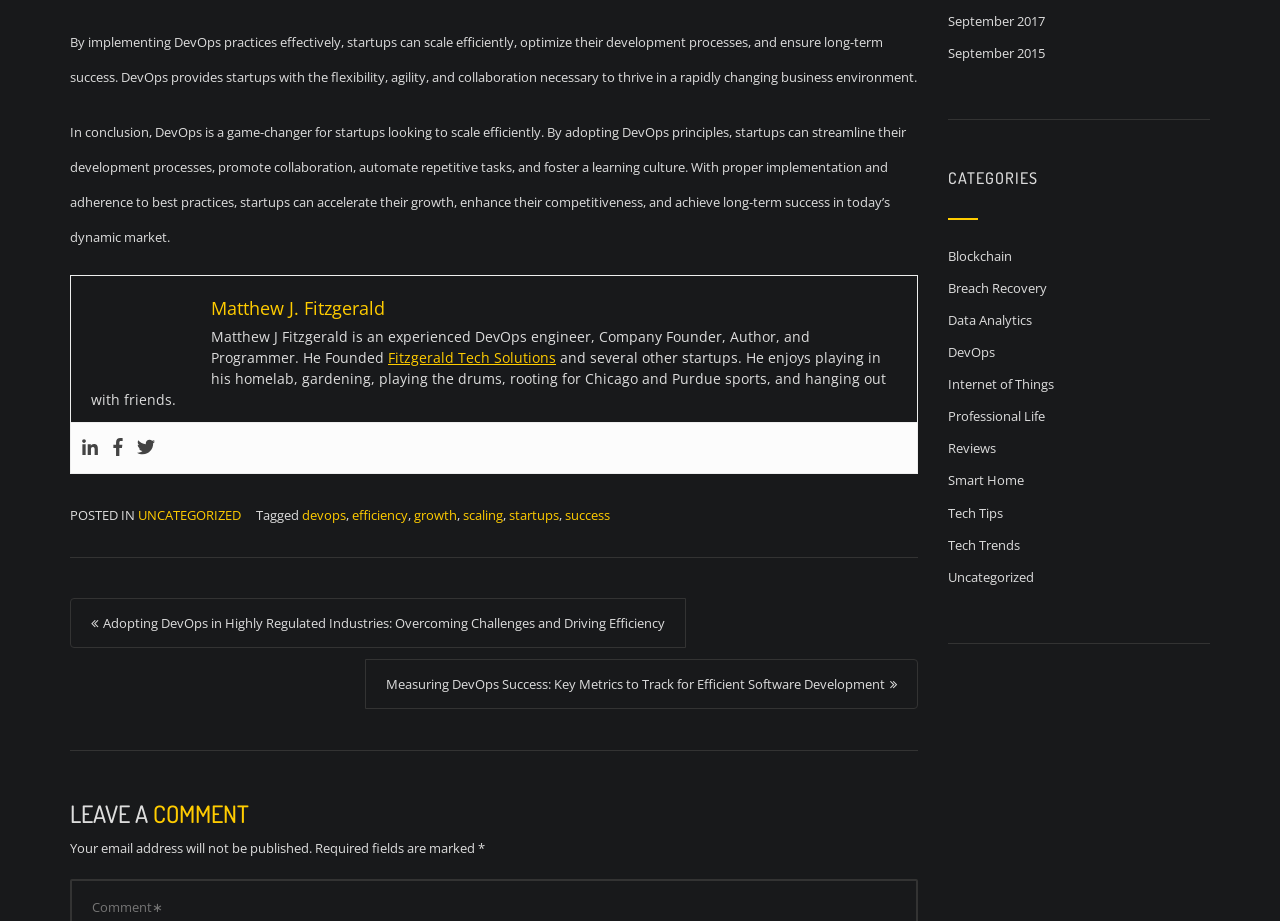What is the author's profession?
Use the image to give a comprehensive and detailed response to the question.

The author's profession can be determined by reading the text associated with the link 'Matthew J. Fitzgerald', which describes him as an 'experienced DevOps engineer, Company Founder, Author, and Programmer'.